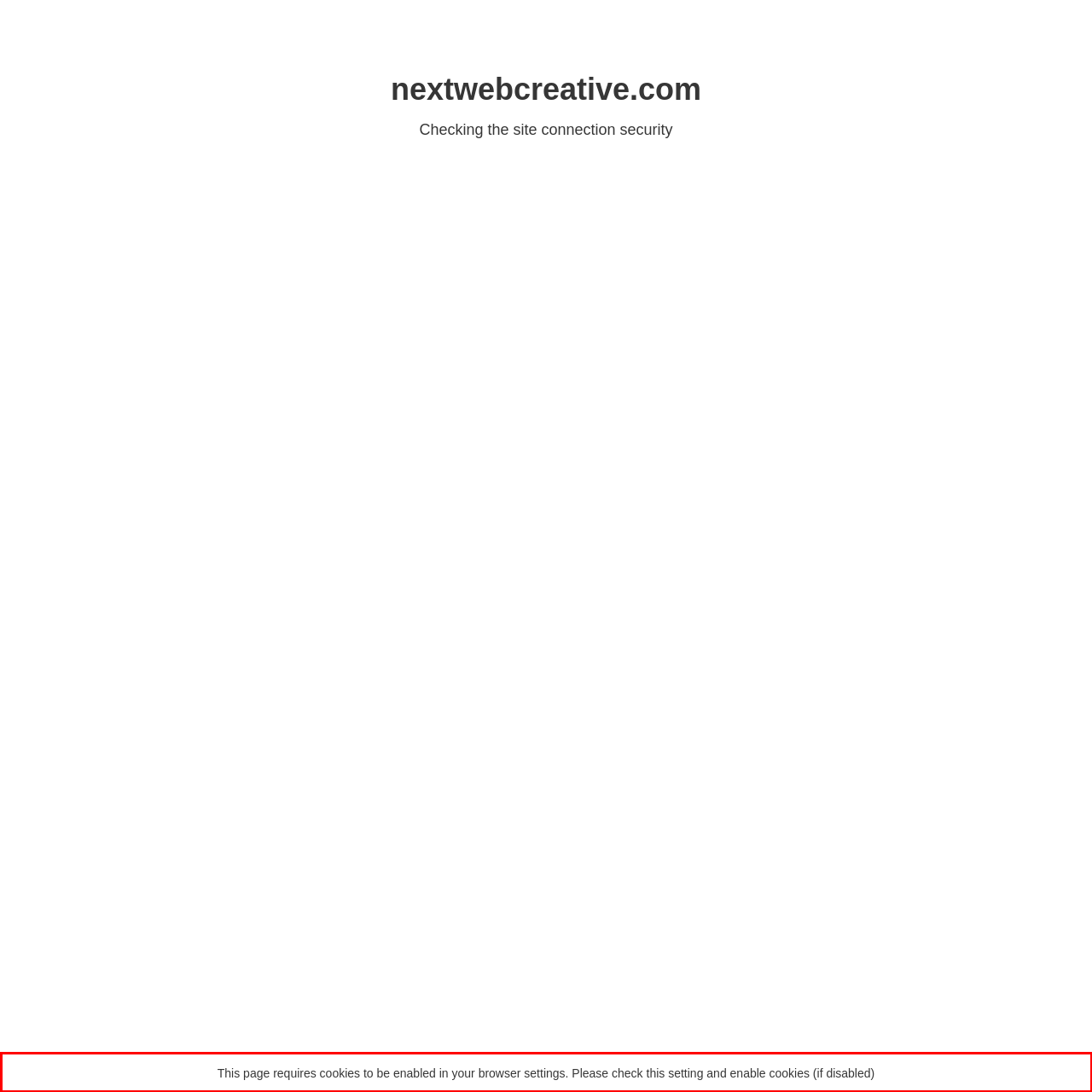You are provided with a screenshot of a webpage featuring a red rectangle bounding box. Extract the text content within this red bounding box using OCR.

This page requires cookies to be enabled in your browser settings. Please check this setting and enable cookies (if disabled)